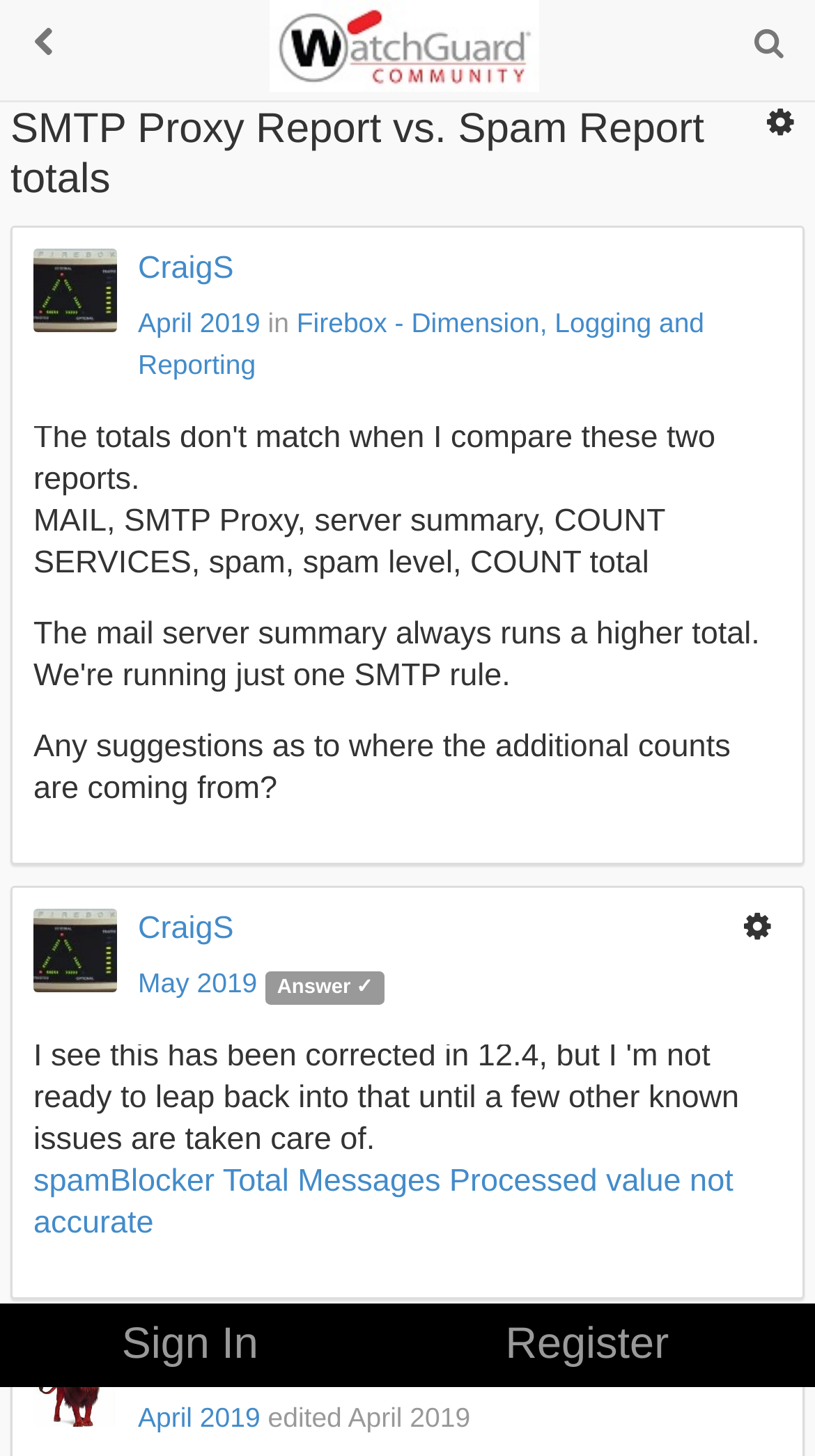What is the name of the community?
Based on the image, provide your answer in one word or phrase.

WatchGuard Community